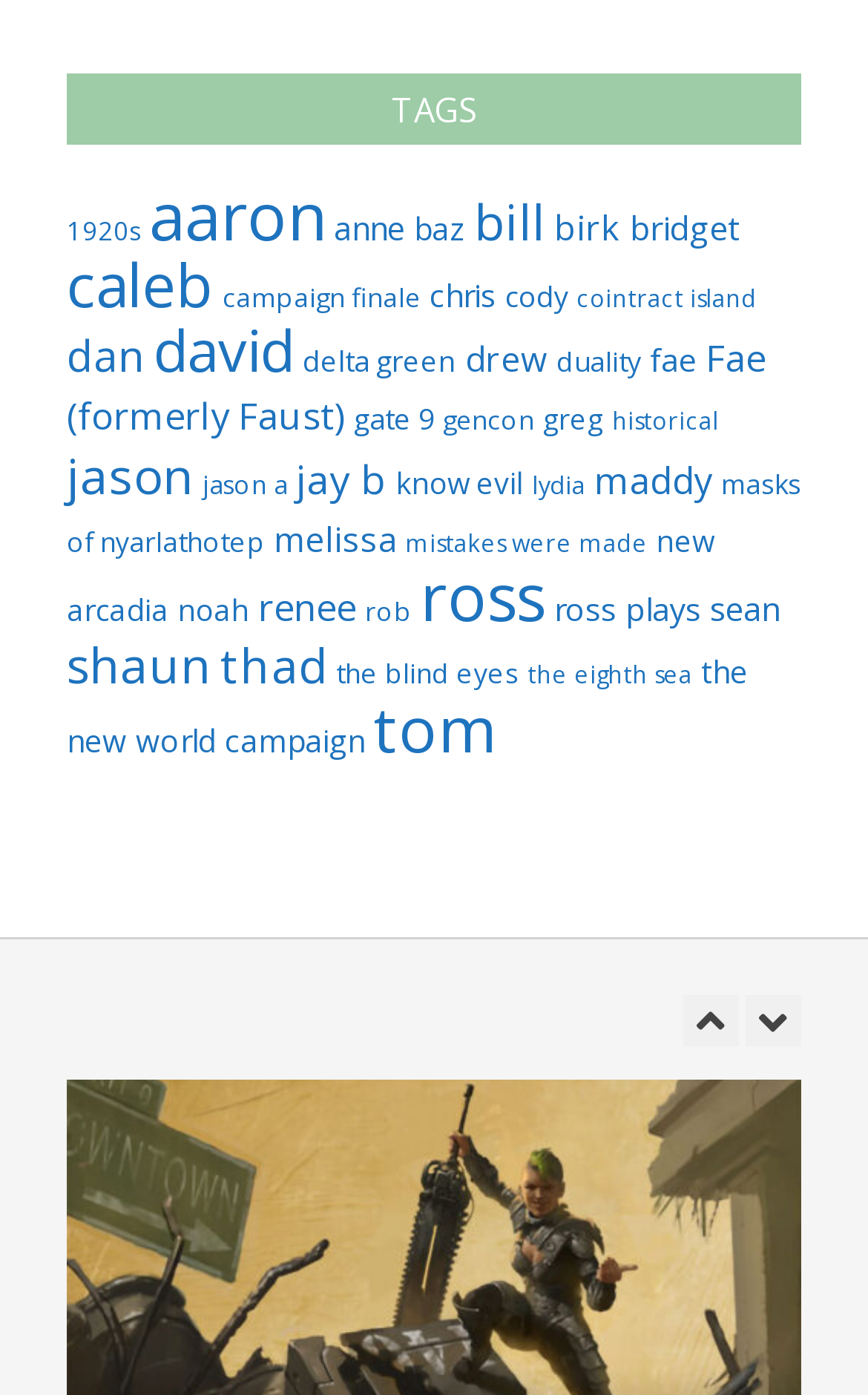Provide a short answer to the following question with just one word or phrase: How many items are in the category 'ross'?

535